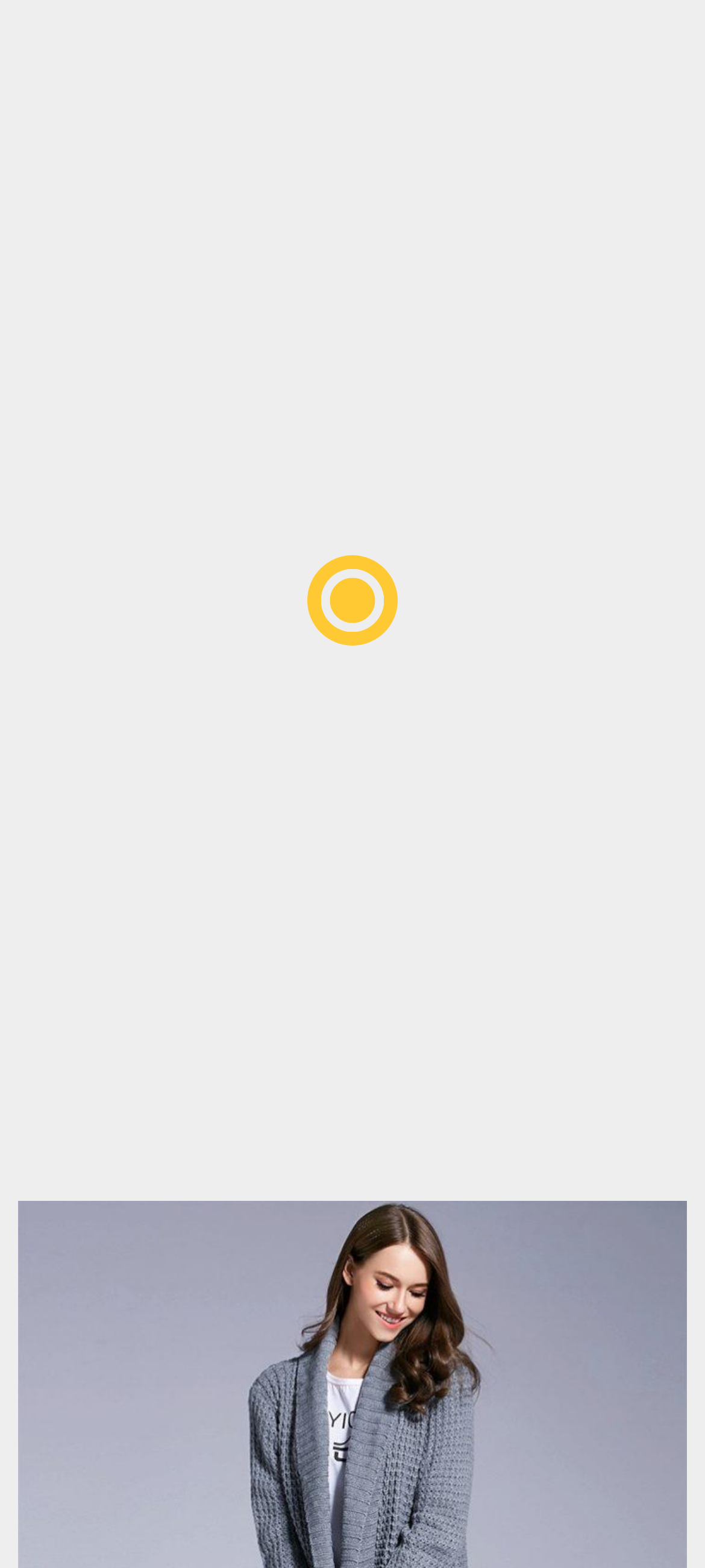Answer briefly with one word or phrase:
What is the estimated reading time of the article?

6 MIN READ